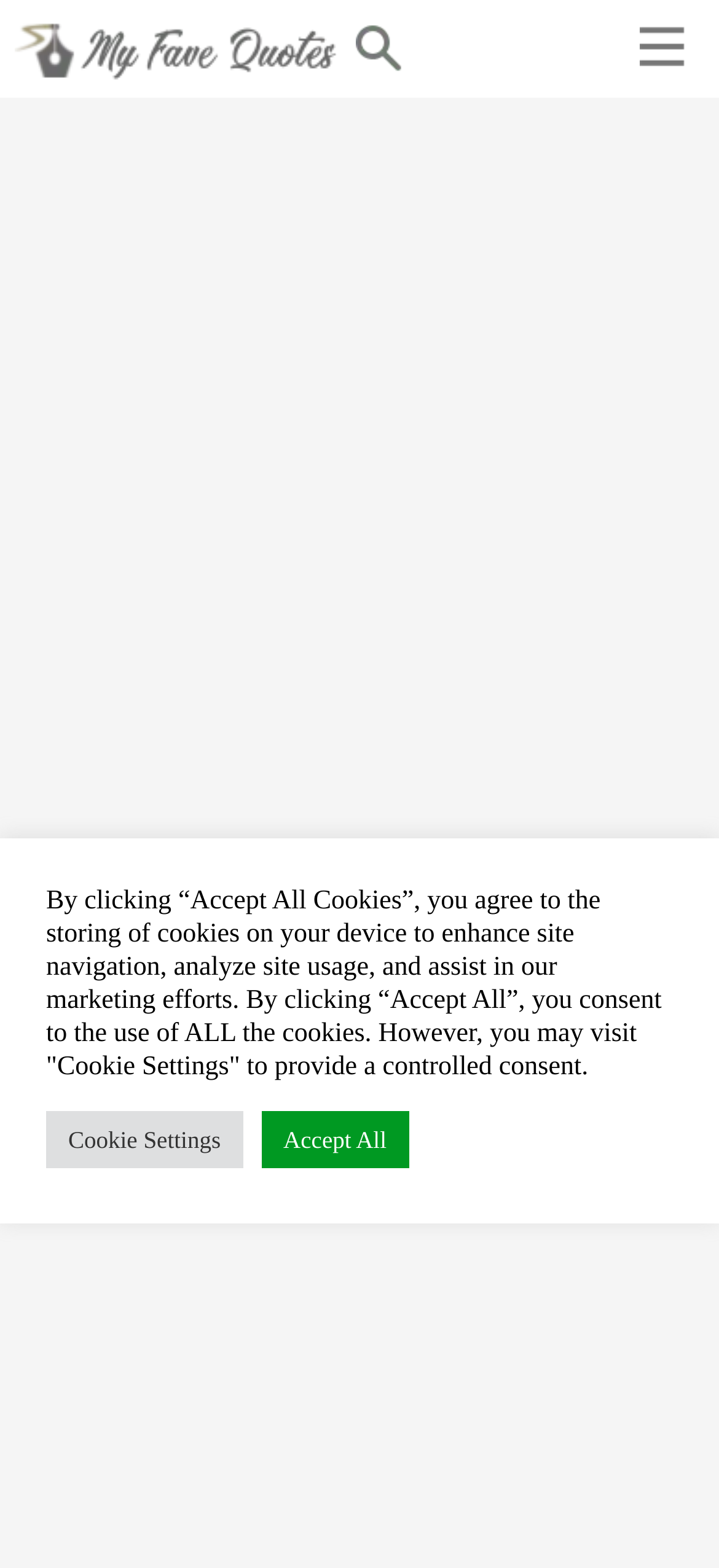Can you give a comprehensive explanation to the question given the content of the image?
What is the purpose of the 'Cookie Settings' button?

The purpose of the 'Cookie Settings' button can be determined by reading the text associated with the button, which states that by clicking 'Cookie Settings', users can provide a controlled consent, implying that the button is used to customize cookie settings.